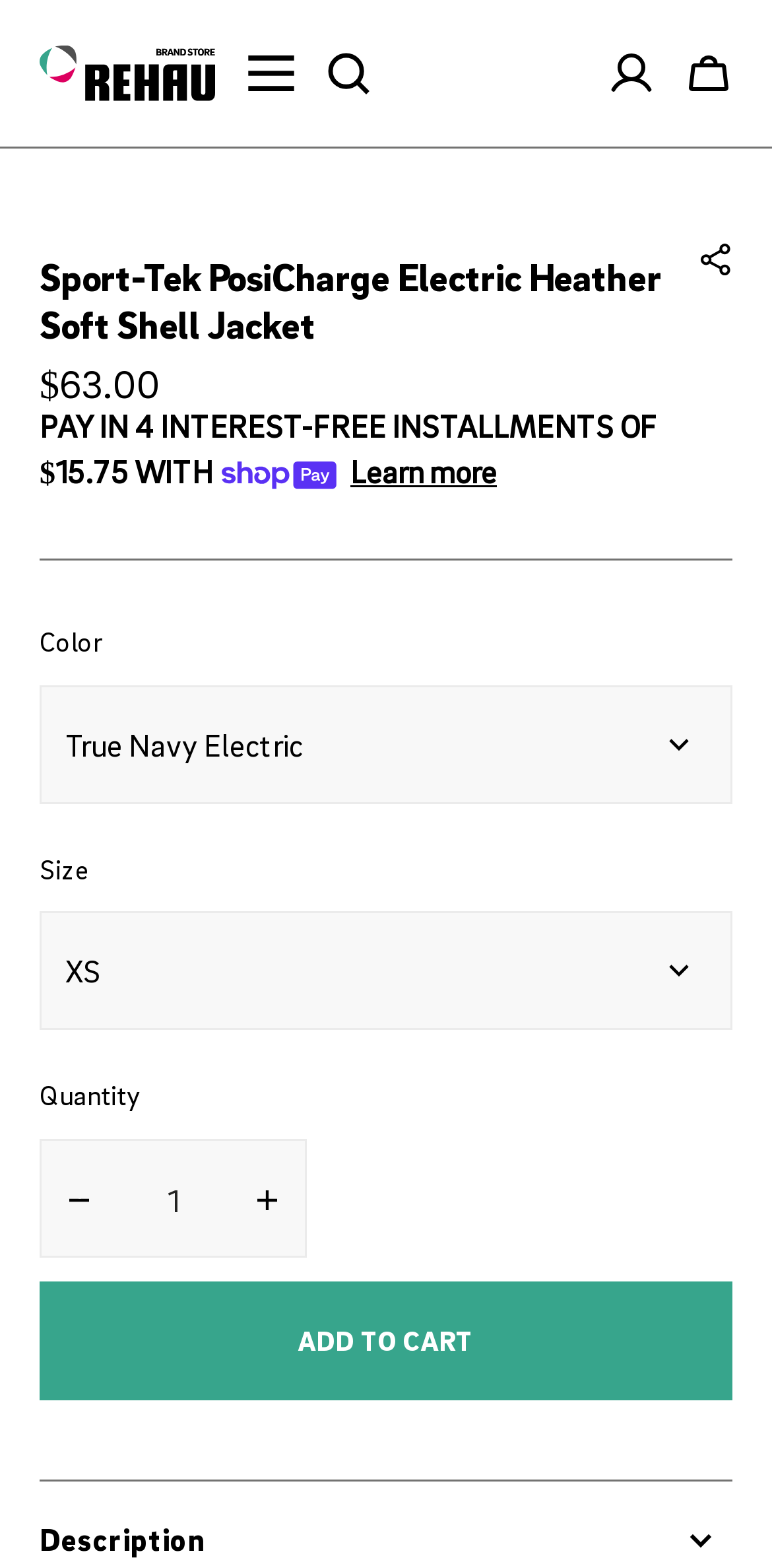Find the bounding box coordinates of the element to click in order to complete this instruction: "Add to cart". The bounding box coordinates must be four float numbers between 0 and 1, denoted as [left, top, right, bottom].

[0.051, 0.818, 0.949, 0.893]